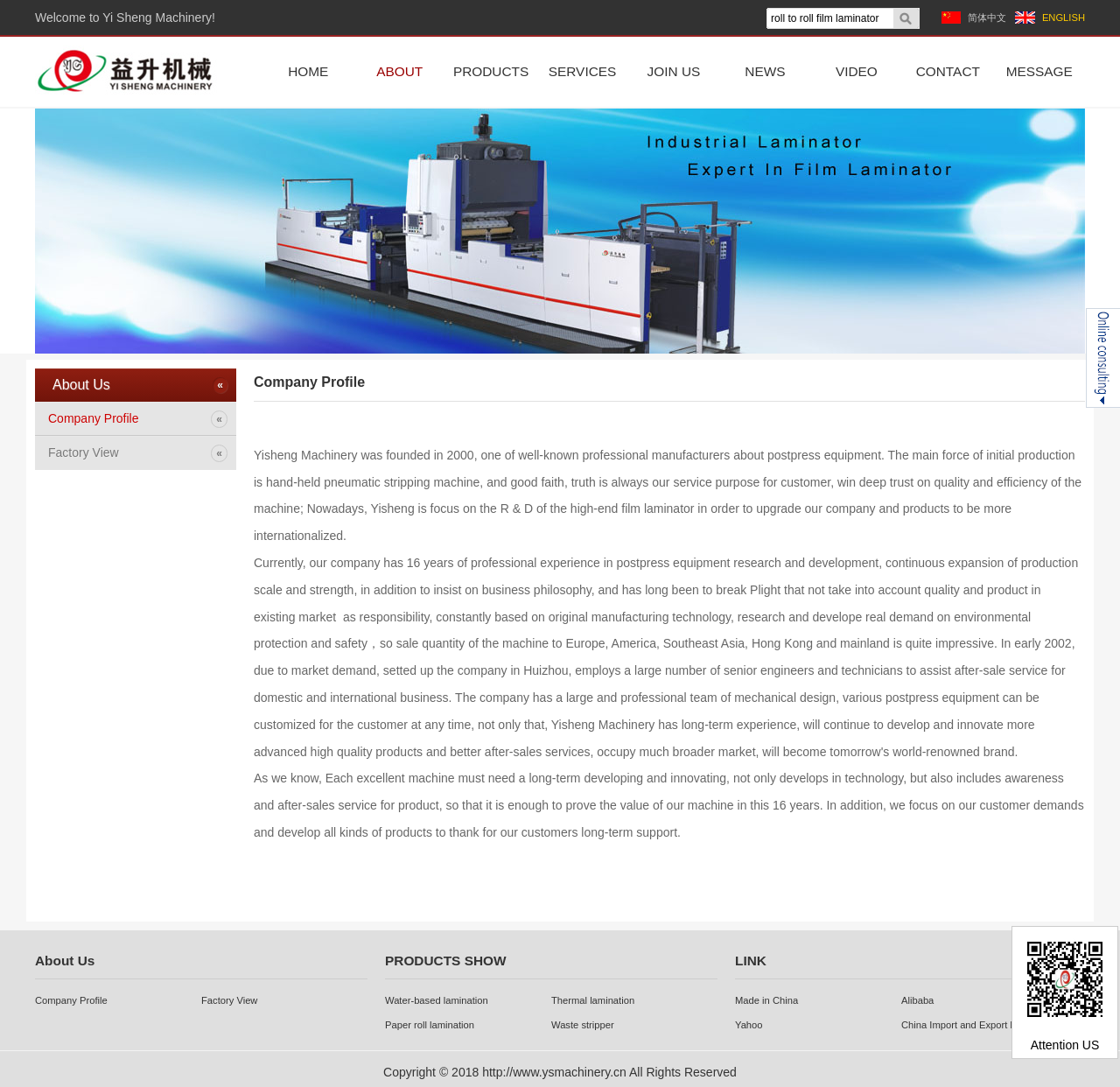Determine the bounding box coordinates in the format (top-left x, top-left y, bottom-right x, bottom-right y). Ensure all values are floating point numbers between 0 and 1. Identify the bounding box of the UI element described by: China Import and Export Fair

[0.805, 0.932, 0.953, 0.954]